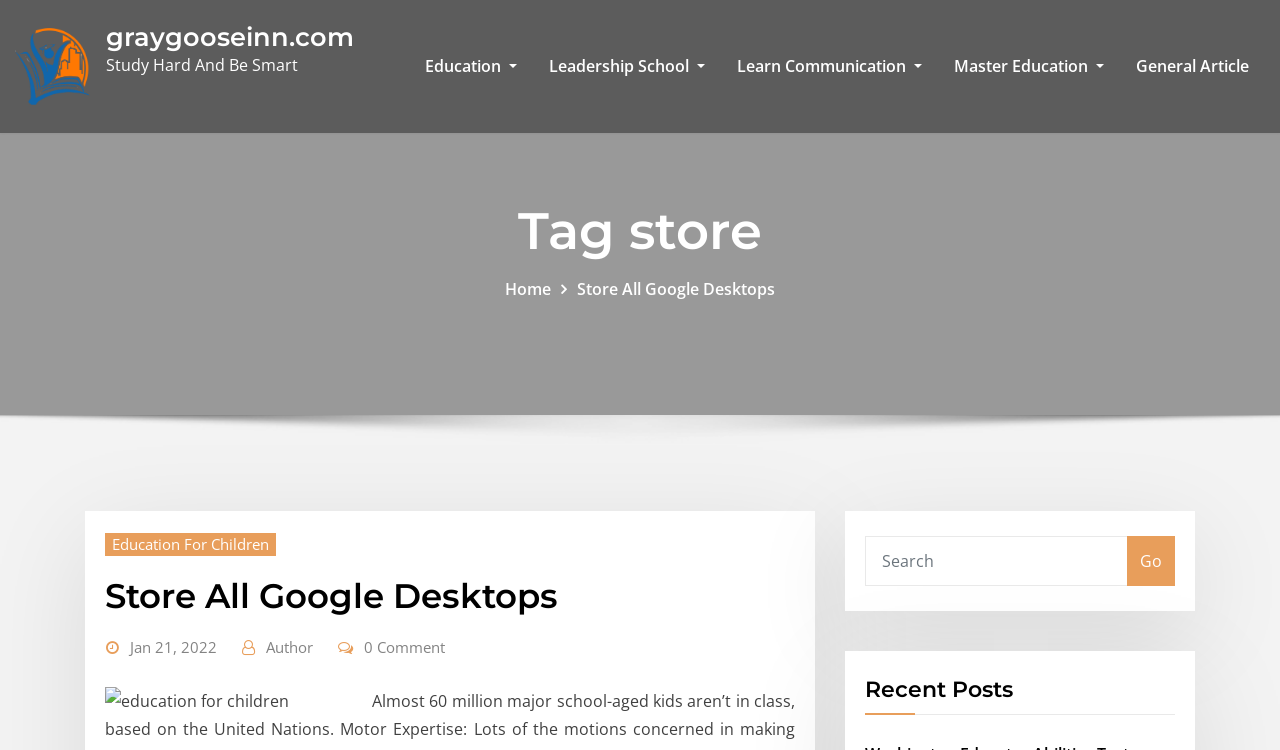Please identify the bounding box coordinates of where to click in order to follow the instruction: "click on Store All Google Desktops".

[0.451, 0.37, 0.605, 0.4]